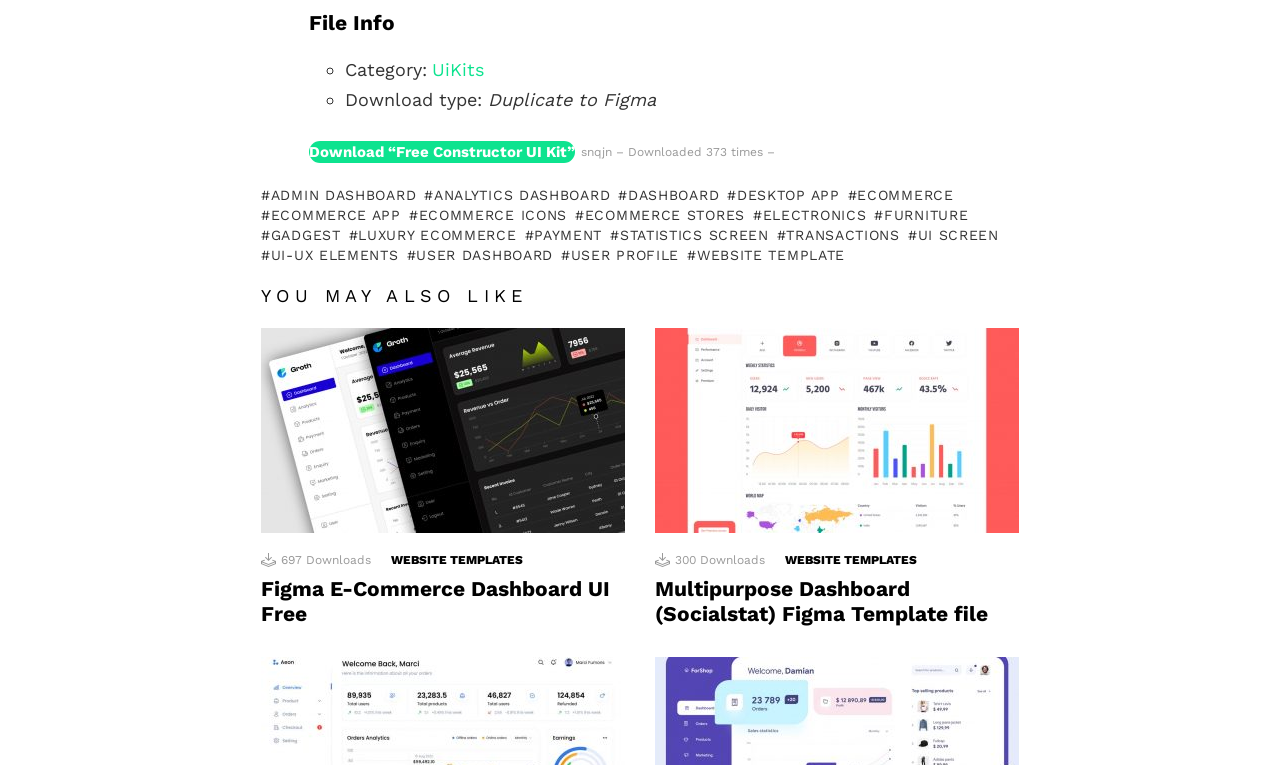What is the name of the first recommended file?
Answer the question with a single word or phrase derived from the image.

Figma E Commerce Dashboard UI Free